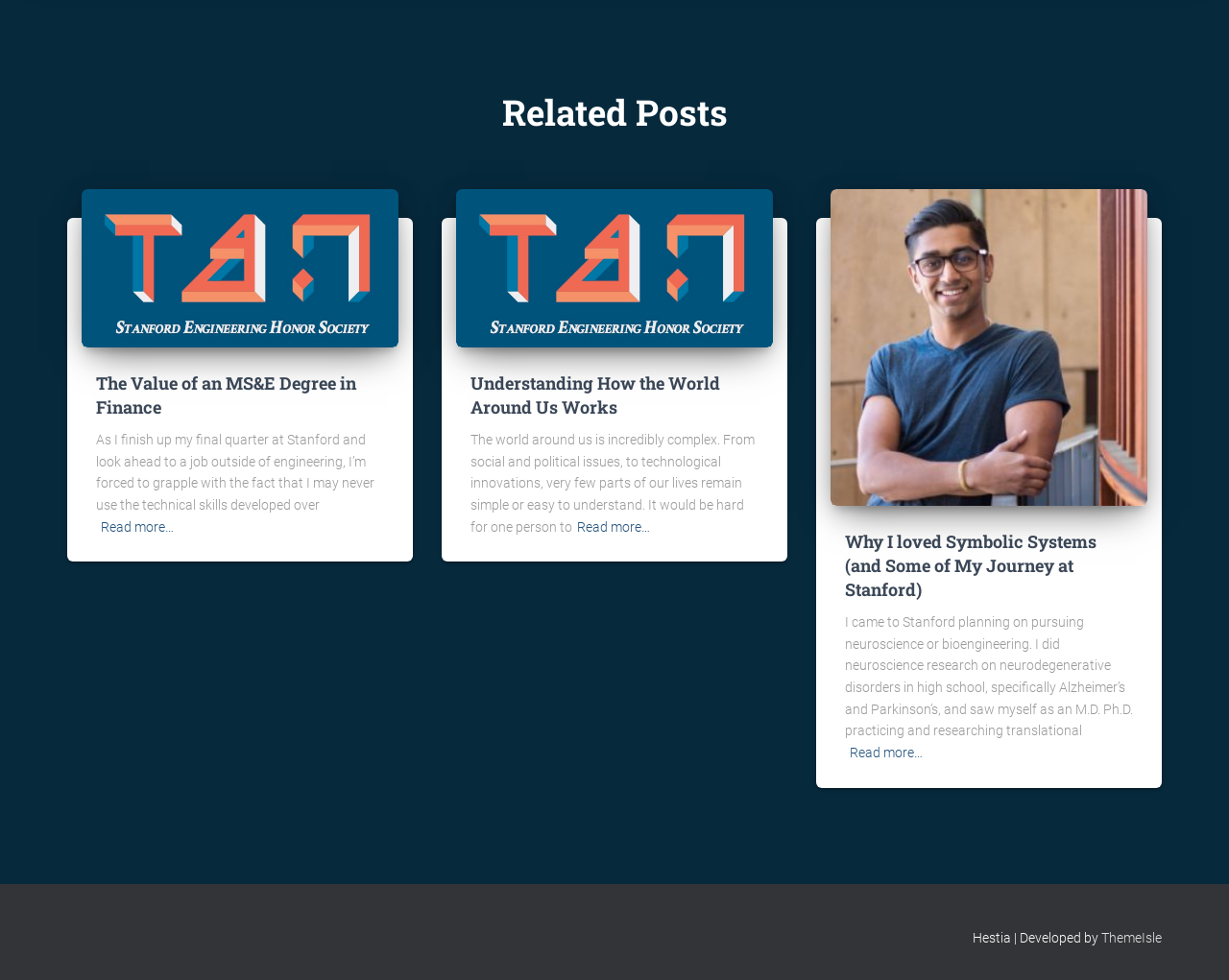Provide your answer to the question using just one word or phrase: What is the theme of the website?

Hestia